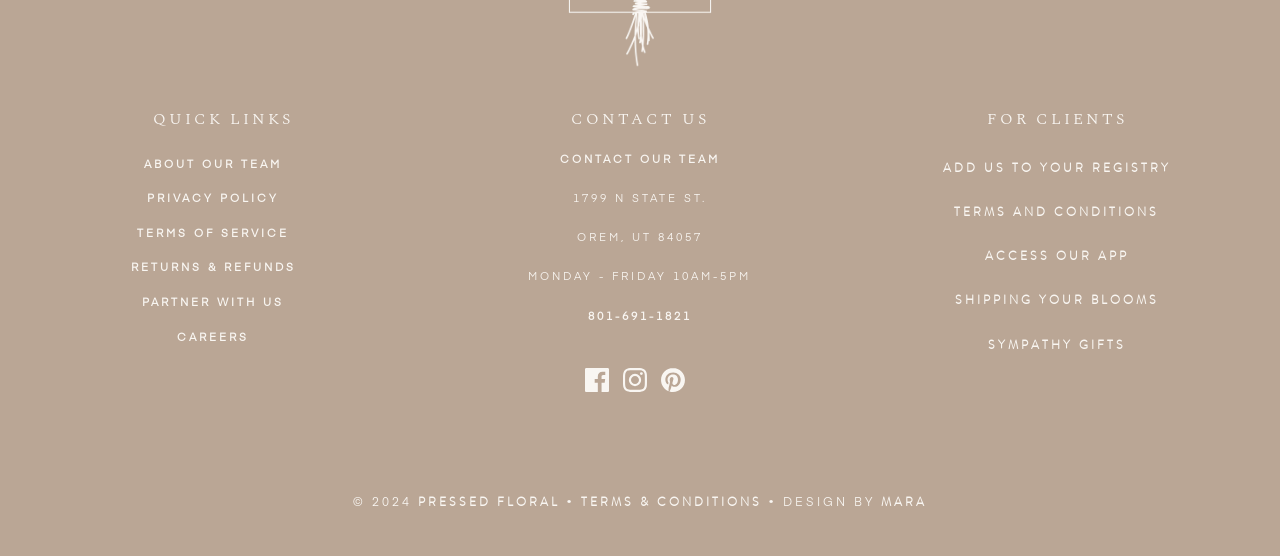For the element described, predict the bounding box coordinates as (top-left x, top-left y, bottom-right x, bottom-right y). All values should be between 0 and 1. Element description: alt="Masterwork Resumes Logo"

None